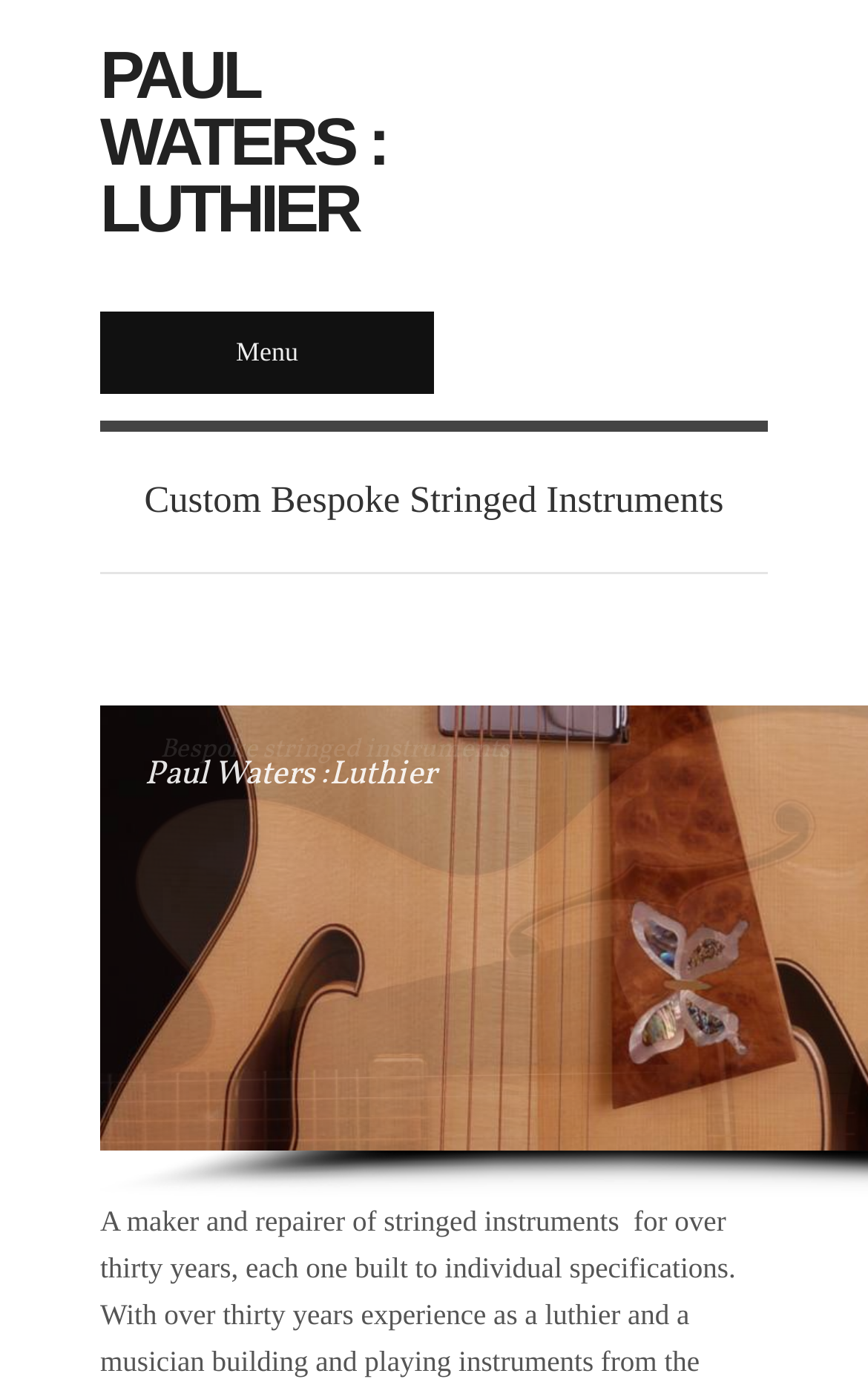Using the format (top-left x, top-left y, bottom-right x, bottom-right y), and given the element description, identify the bounding box coordinates within the screenshot: Paul Waters : Luthier

[0.115, 0.029, 0.445, 0.179]